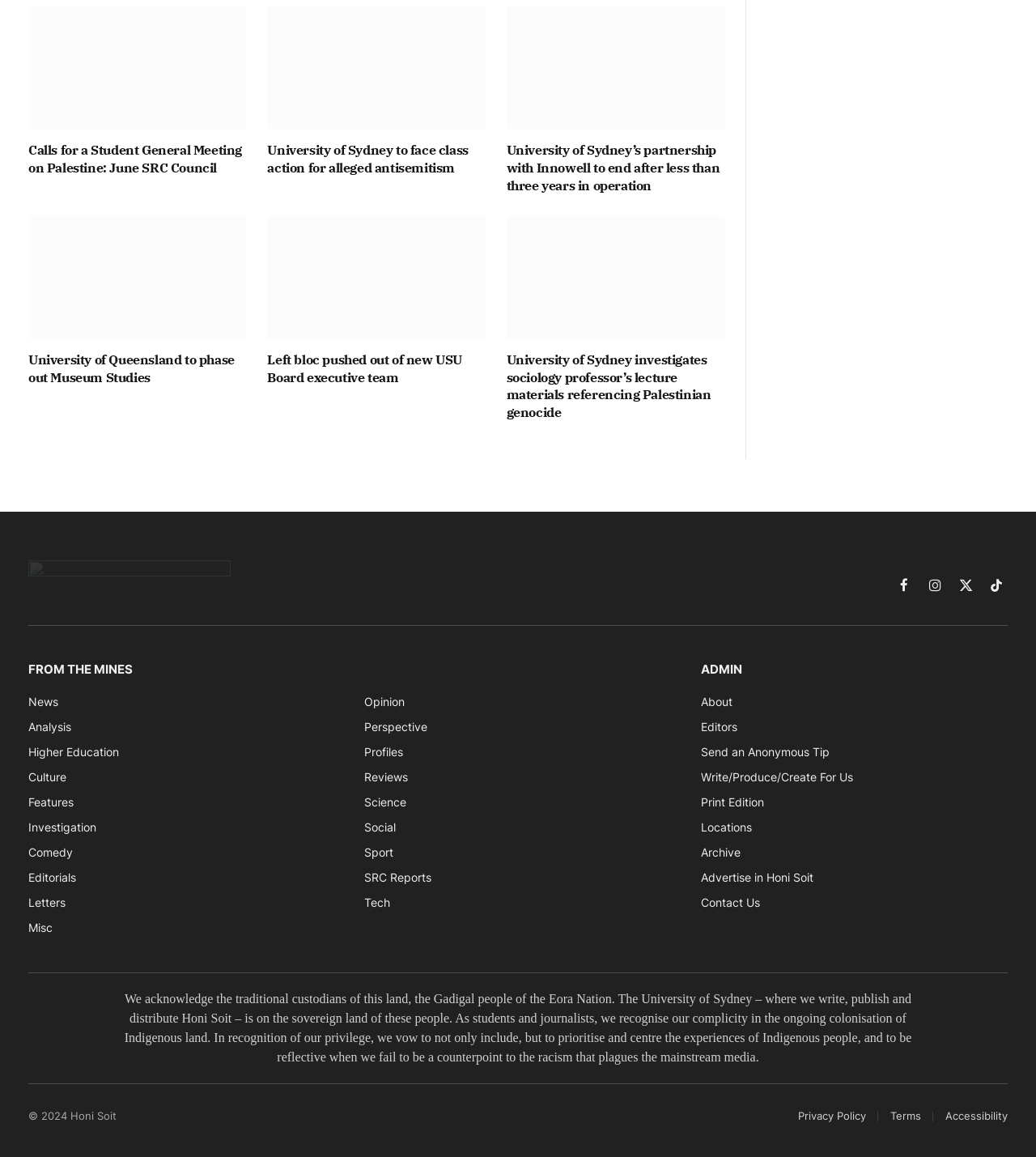Using the webpage screenshot, locate the HTML element that fits the following description and provide its bounding box: "Write/Produce/Create For Us".

[0.676, 0.666, 0.823, 0.678]